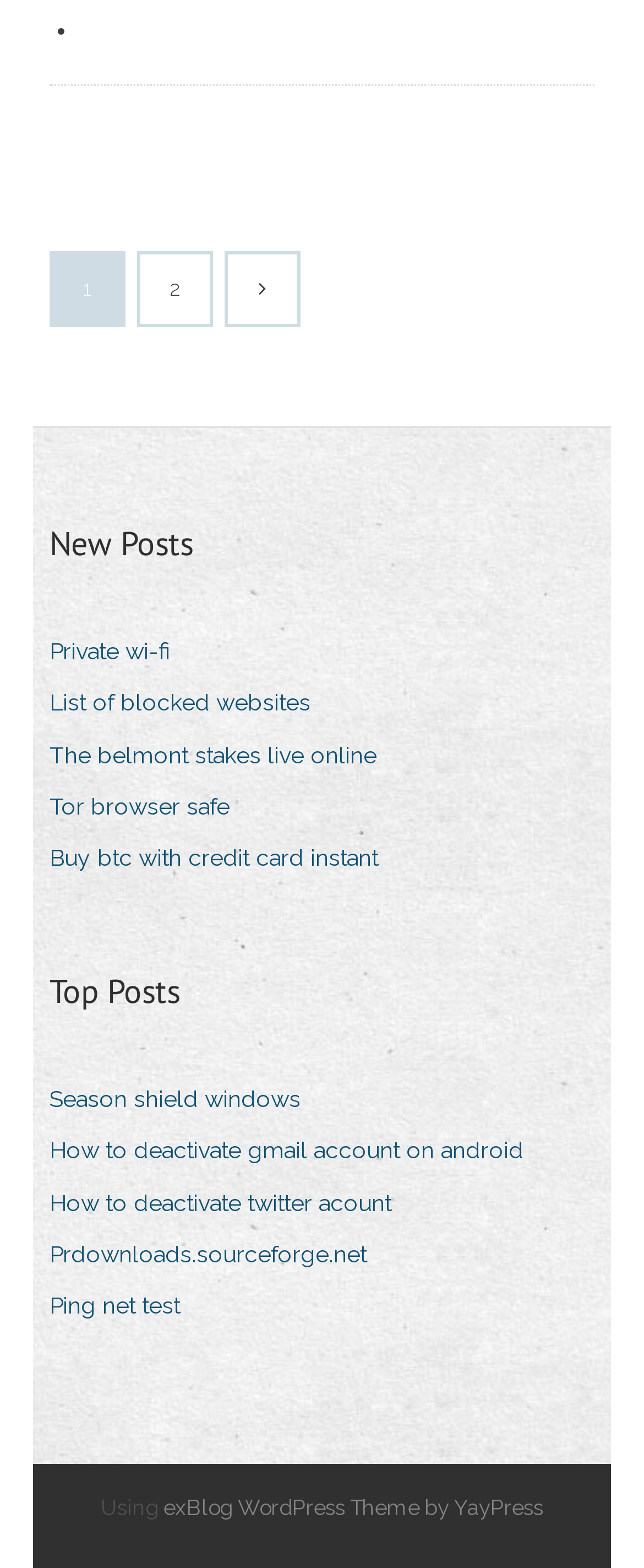Find the bounding box coordinates of the element you need to click on to perform this action: 'Click on 'Private wi-fi''. The coordinates should be represented by four float values between 0 and 1, in the format [left, top, right, bottom].

[0.077, 0.402, 0.303, 0.43]